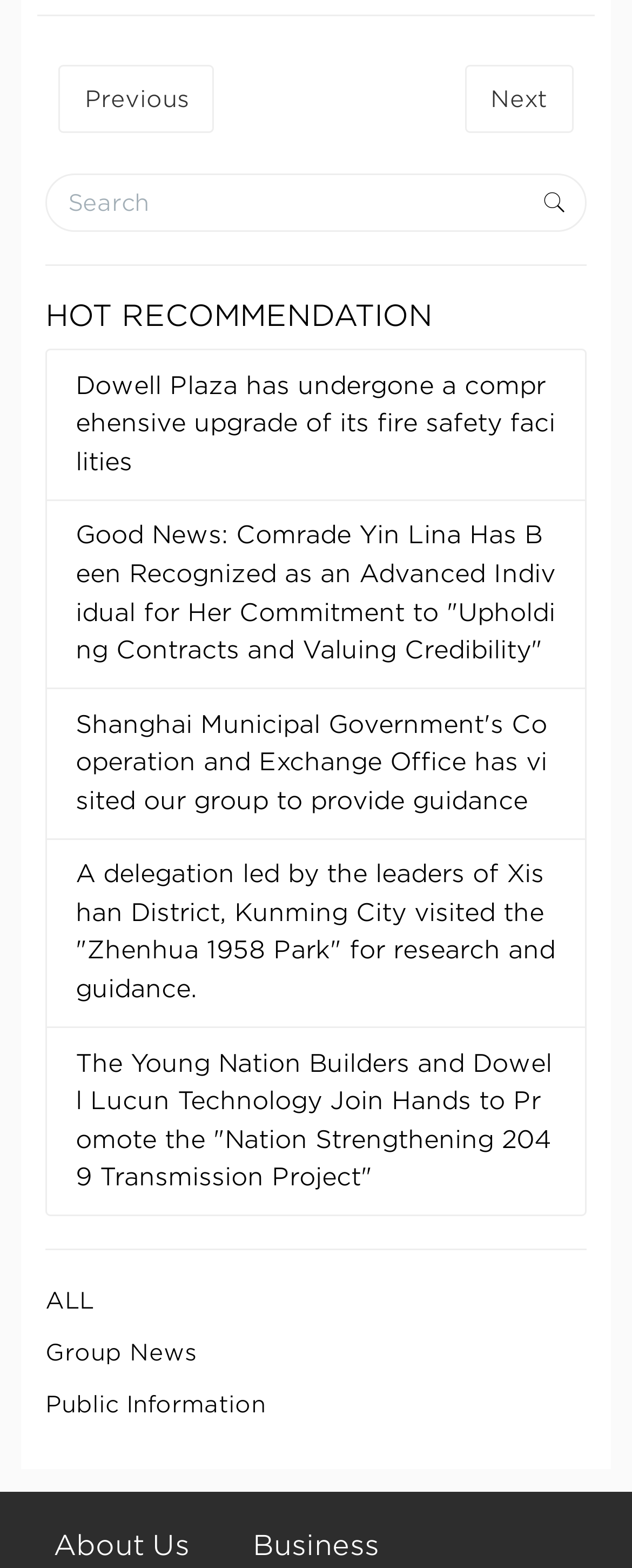Pinpoint the bounding box coordinates of the clickable element to carry out the following instruction: "Search for something."

[0.072, 0.11, 0.928, 0.147]